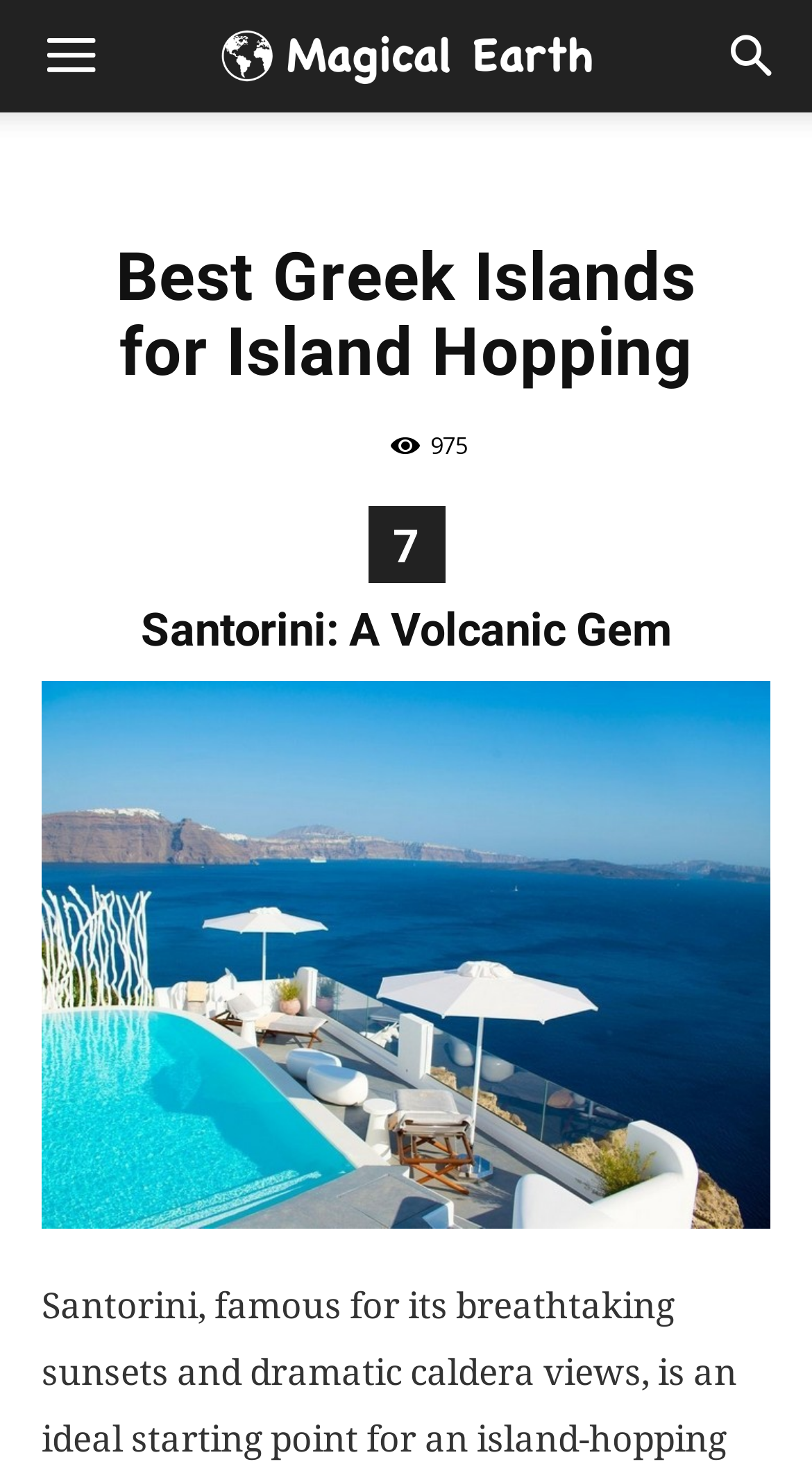Elaborate on the information and visuals displayed on the webpage.

The webpage is about exploring the best Greek islands for island hopping. At the top right corner, there are two links, one with a icon '\ue80a' and another with a icon '\ue83e'. Below these links, there is an image with the text 'Explore The World'. 

The main content of the webpage is divided into sections, with a header 'Best Greek Islands for Island Hopping' at the top. Below the header, there is a text '975', which might be a number of articles or posts. 

The first section is about Santorini, which is described as 'A Volcanic Gem'. This section has a figure or an image, and a link that might be related to Santorini. The image and the link are placed below the section title.